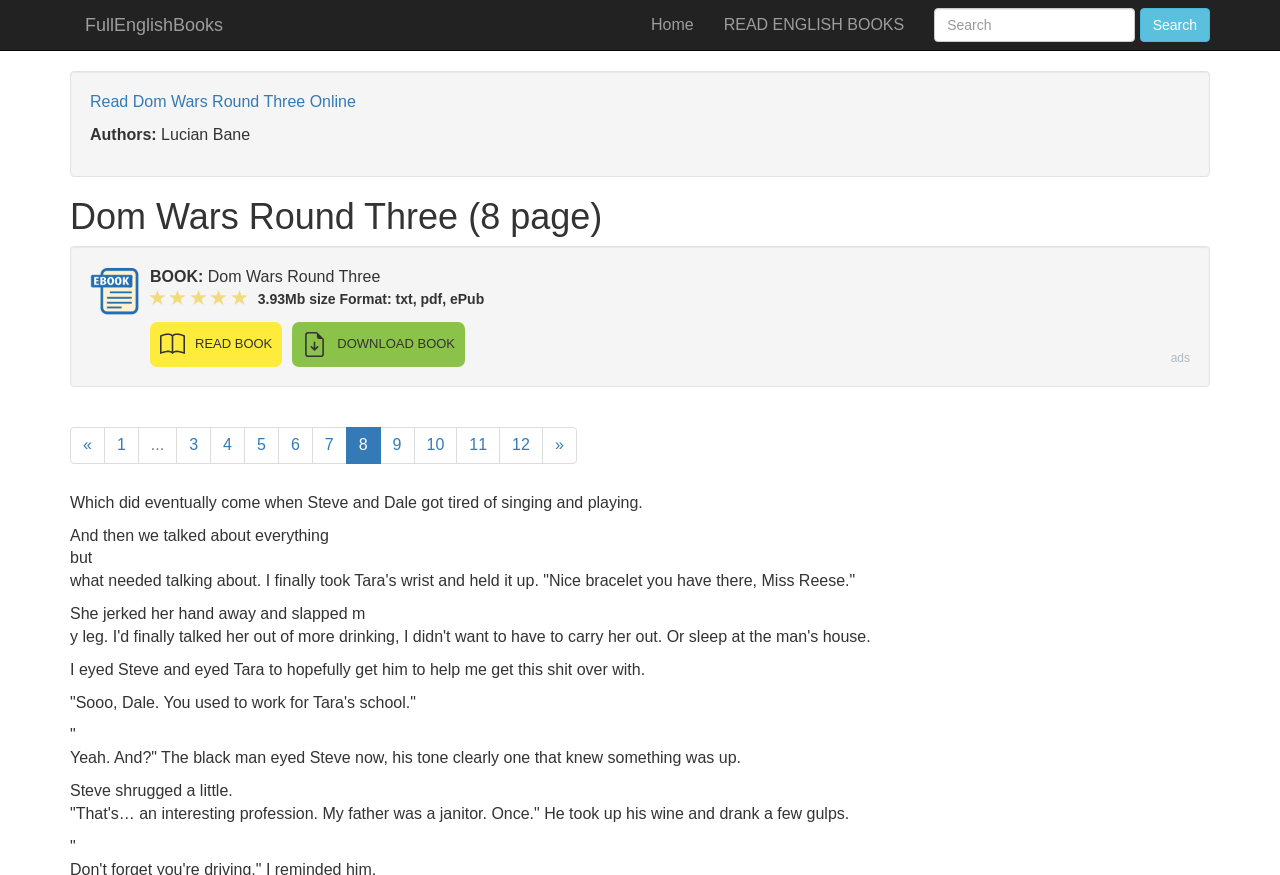Indicate the bounding box coordinates of the element that must be clicked to execute the instruction: "Search for a book". The coordinates should be given as four float numbers between 0 and 1, i.e., [left, top, right, bottom].

[0.73, 0.009, 0.887, 0.048]